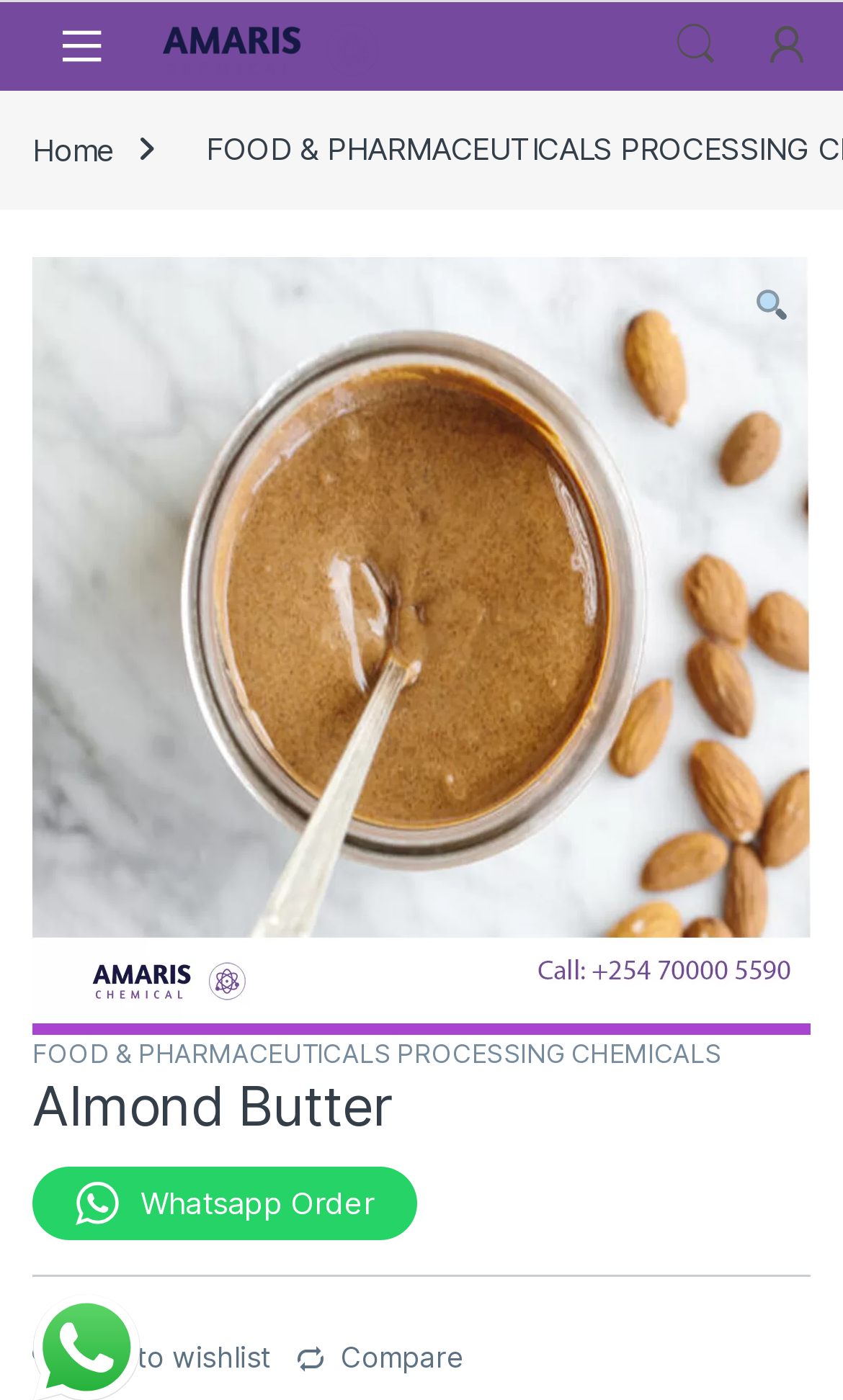Please provide a detailed answer to the question below by examining the image:
What is the name of the company?

I found the company name by looking at the top-left corner of the webpage, where I saw a link with the text 'Amaris Chemical Solutions'.